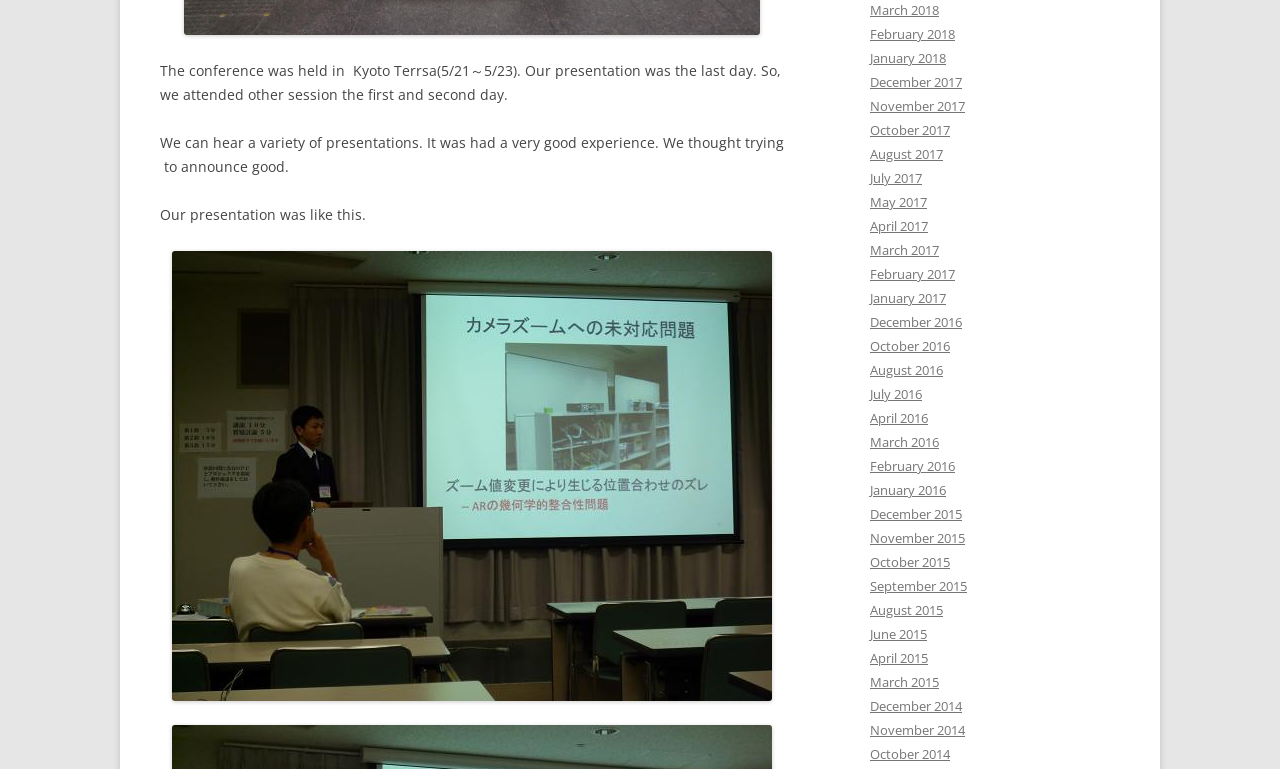Please reply to the following question with a single word or a short phrase:
What is the time period covered by the links?

2014-2018